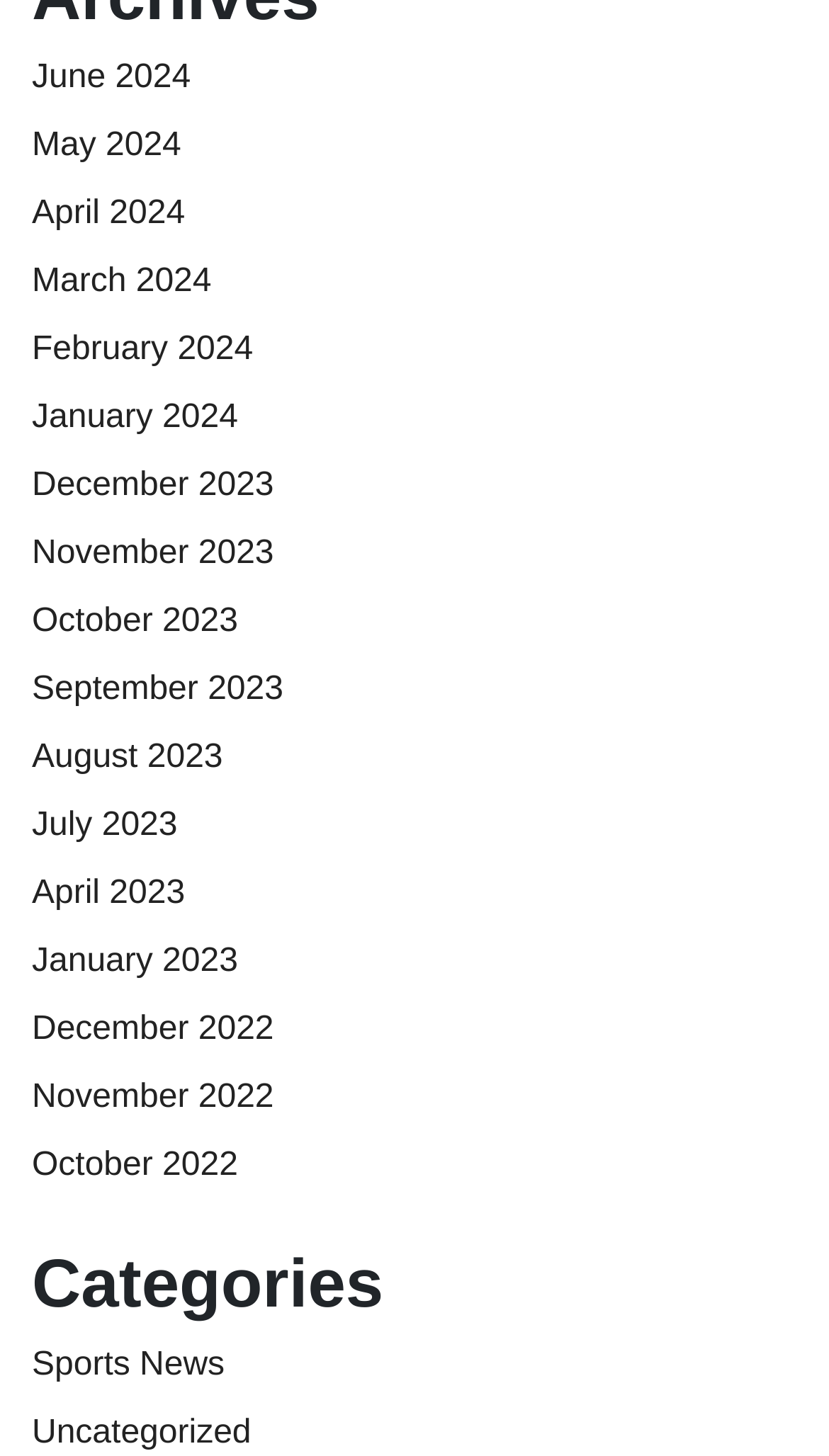Please give the bounding box coordinates of the area that should be clicked to fulfill the following instruction: "Explore news for November 2022". The coordinates should be in the format of four float numbers from 0 to 1, i.e., [left, top, right, bottom].

[0.038, 0.741, 0.33, 0.766]